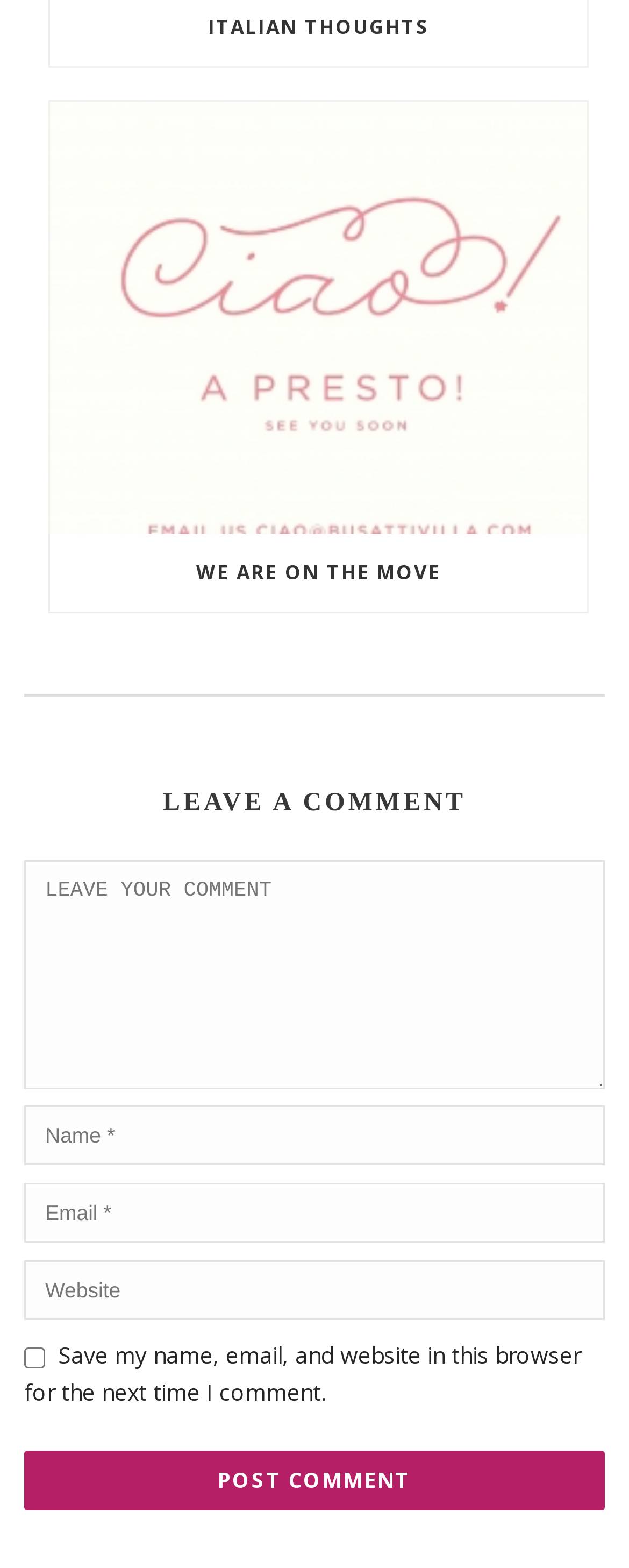Please identify the bounding box coordinates of the area I need to click to accomplish the following instruction: "Enter your comment".

[0.038, 0.549, 0.962, 0.695]